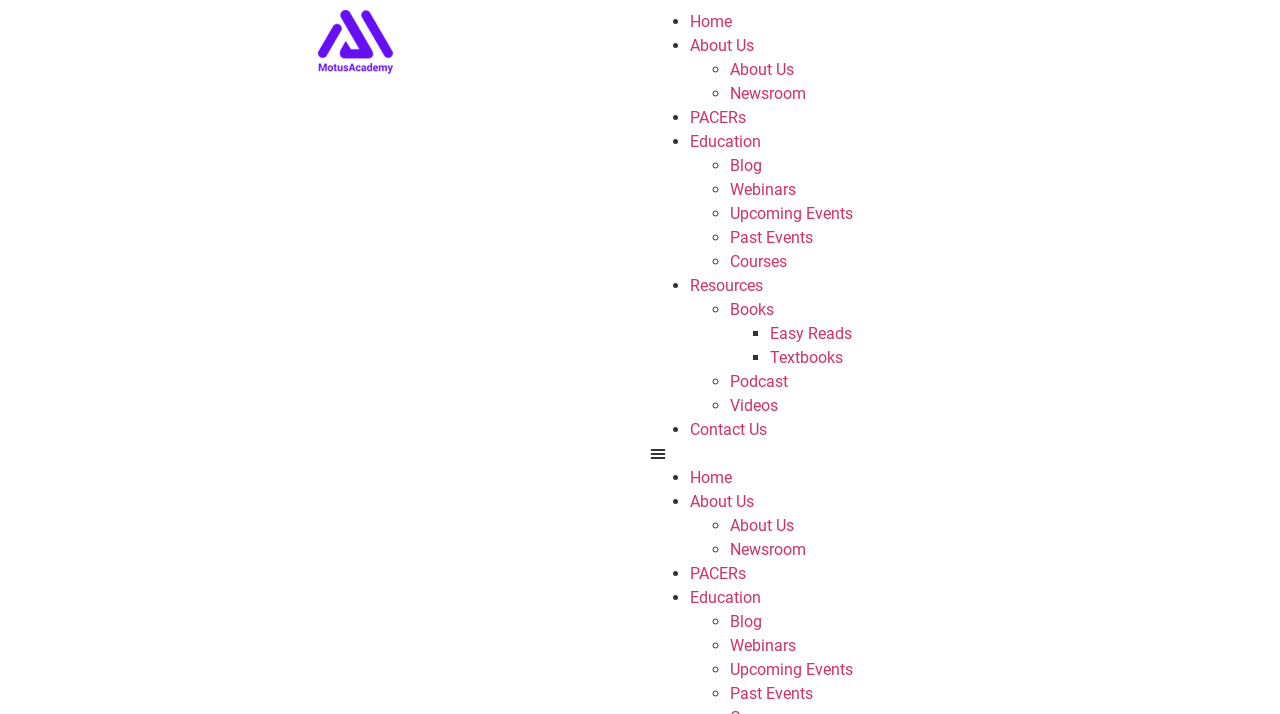How can users contact MotusAcademy?
Examine the image and give a concise answer in one word or a short phrase.

Contact Us